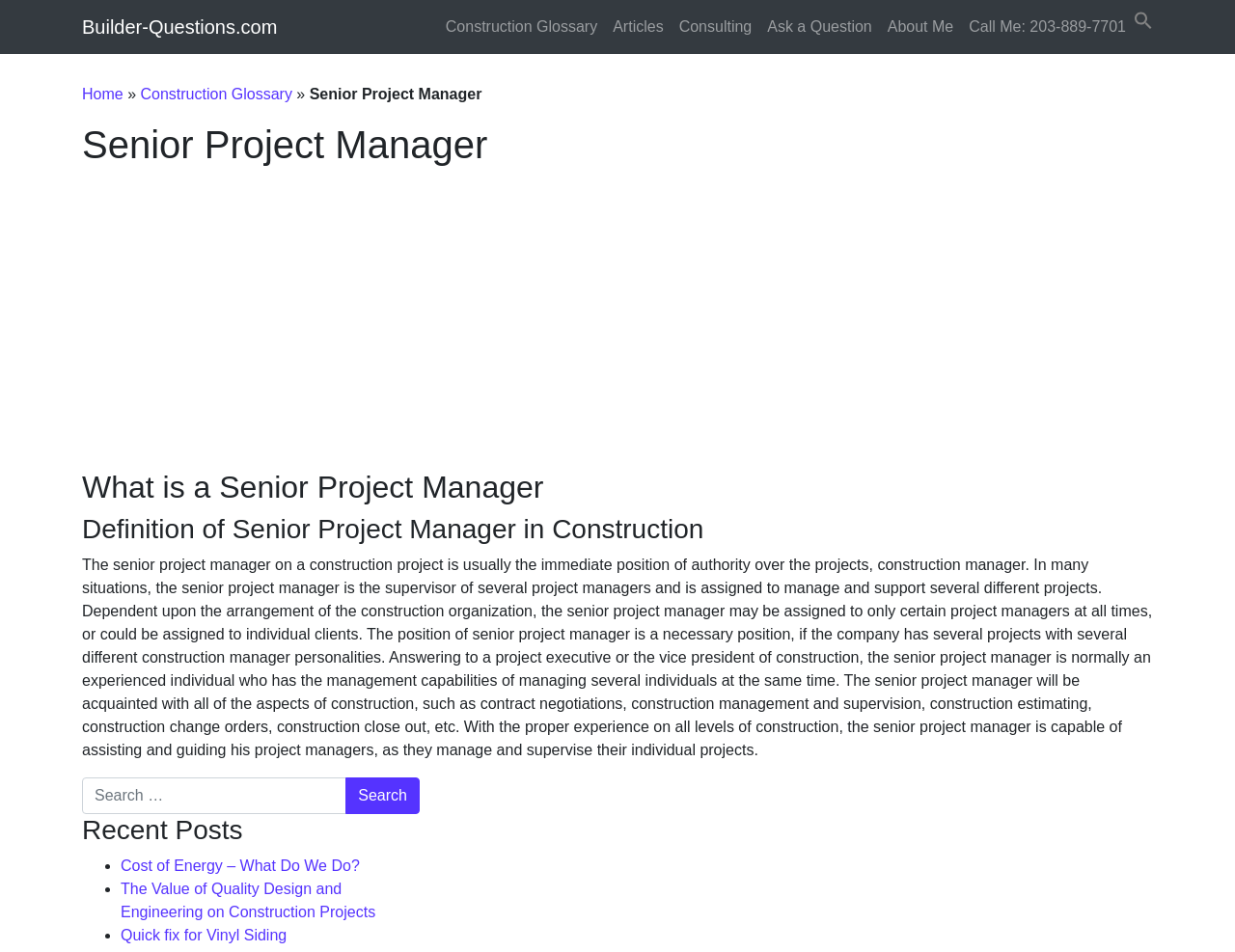Please predict the bounding box coordinates of the element's region where a click is necessary to complete the following instruction: "Click the 'Construction Glossary' link". The coordinates should be represented by four float numbers between 0 and 1, i.e., [left, top, right, bottom].

[0.355, 0.008, 0.49, 0.049]